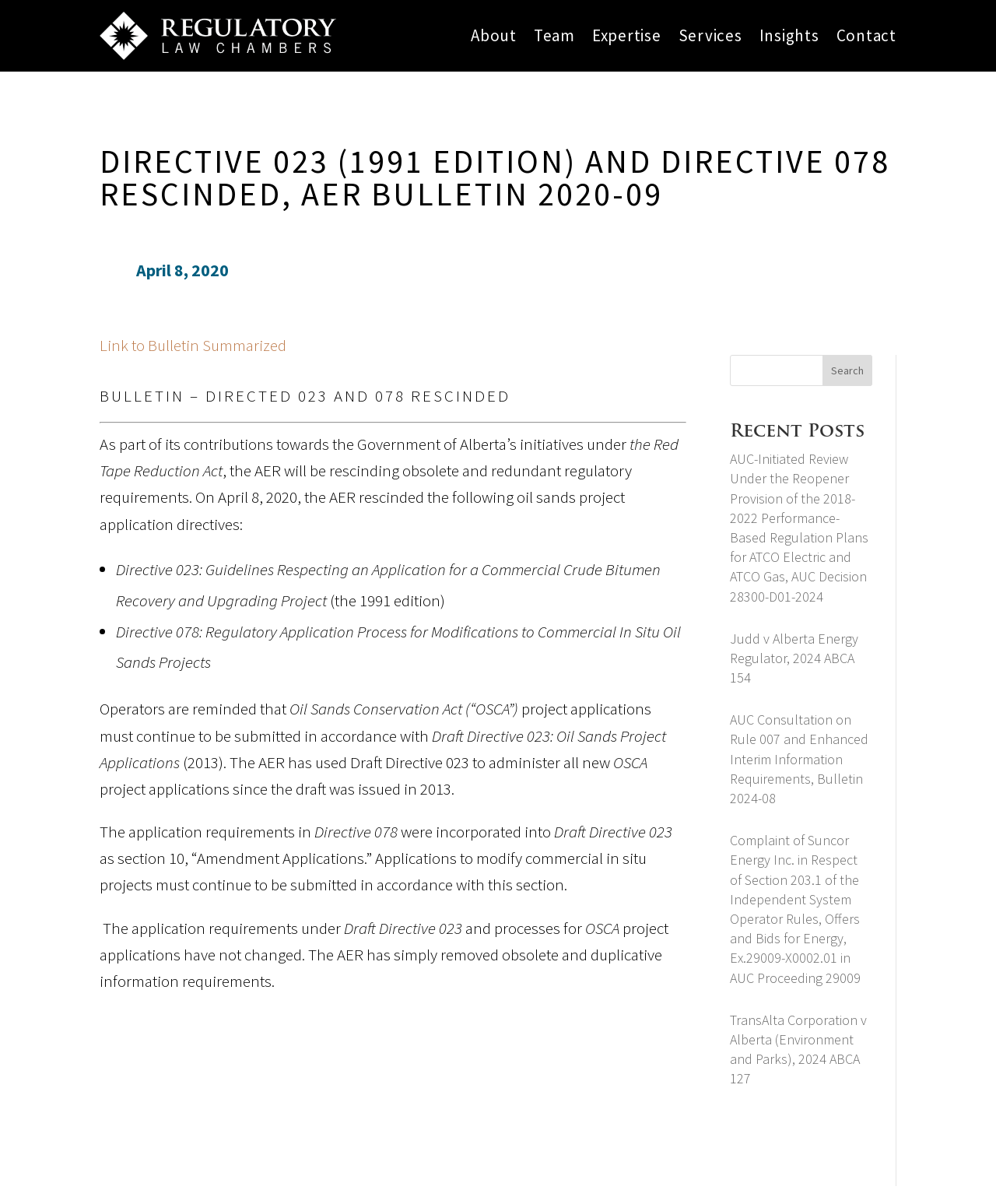Extract the bounding box coordinates for the UI element described as: "My Addresses".

None